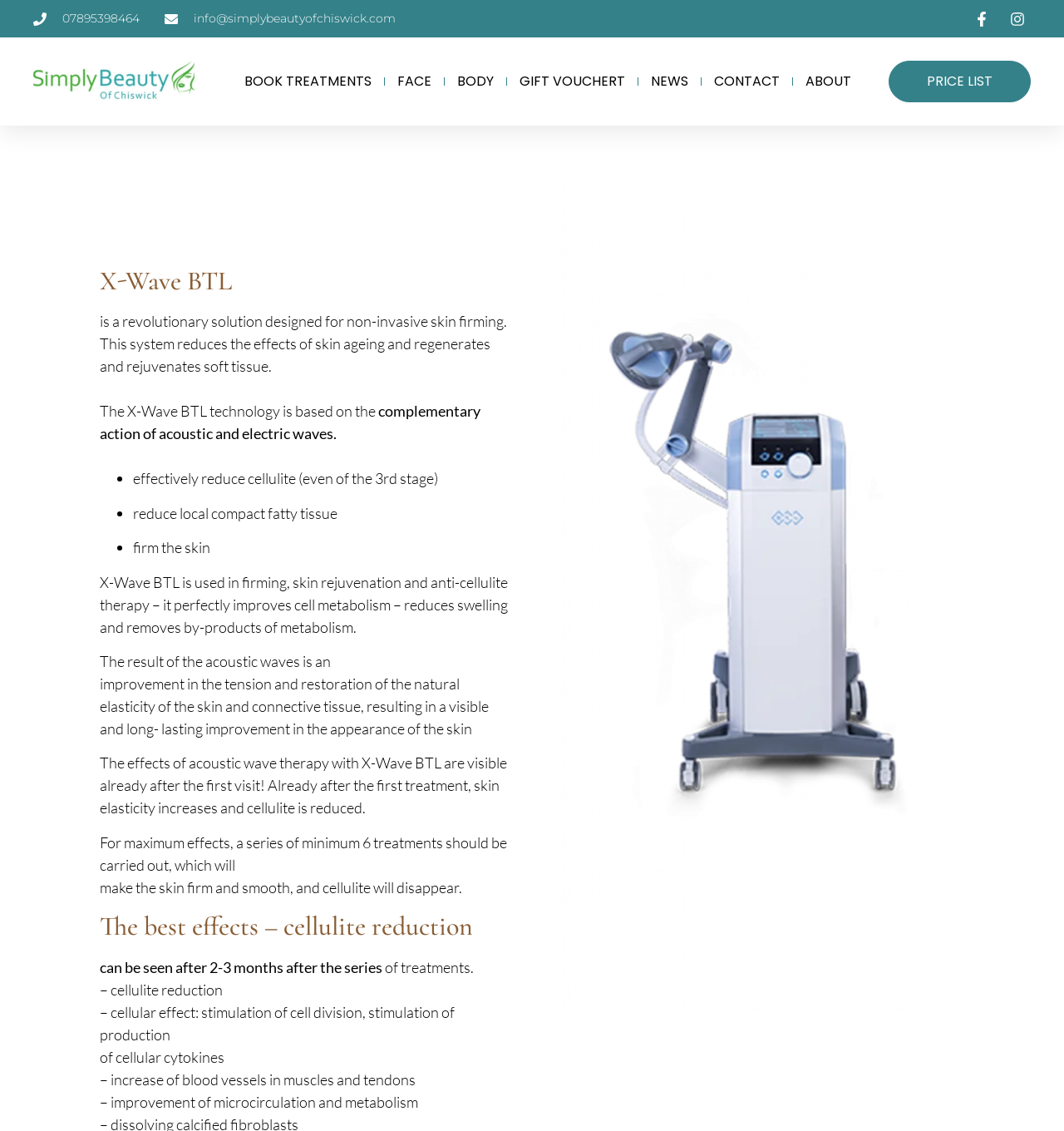Give a detailed overview of the webpage's appearance and contents.

The webpage is about Simply Beauty of Chiswick, a beauty clinic that offers cellulite reduction treatments using X-Wave BTL technology. At the top left corner, there is a logo of Simply Beauty of Chiswick, accompanied by a phone number and email address. 

Below the logo, there are several navigation links, including "BOOK TREATMENTS", "FACE", "BODY", "GIFT VOUCHER", "NEWS", "CONTACT", and "ABOUT", which are aligned horizontally across the page. 

On the left side of the page, there is a section dedicated to X-Wave BTL technology, which is a revolutionary solution for non-invasive skin firming. This section includes a heading, several paragraphs of text, and a list of benefits, including reducing cellulite, reducing local compact fatty tissue, and firming the skin. 

The text explains that X-Wave BTL technology is based on the complementary action of acoustic and electric waves, and it can be used for firming, skin rejuvenation, and anti-cellulite therapy. It also mentions that the effects of acoustic wave therapy with X-Wave BTL are visible already after the first visit, and for maximum effects, a series of minimum 6 treatments should be carried out.

On the right side of the page, there is an image of a cellulite reduction machine, which is likely used in the X-Wave BTL treatment. 

At the bottom of the page, there is a section that highlights the best effects of X-Wave BTL, including cellulite reduction, cellular effect, increase of blood vessels in muscles and tendons, and improvement of microcirculation and metabolism.